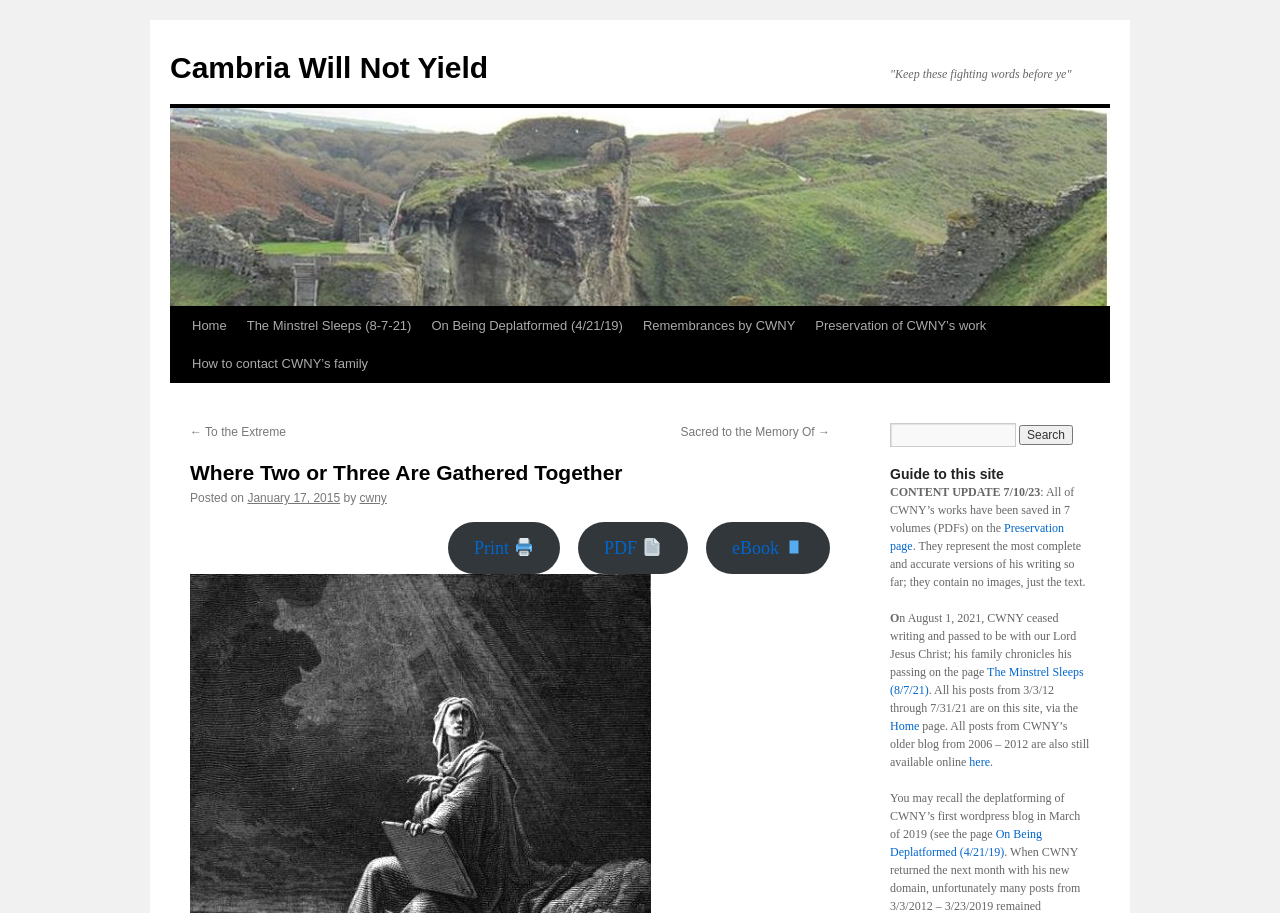Please determine the bounding box coordinates of the area that needs to be clicked to complete this task: 'View database statistics'. The coordinates must be four float numbers between 0 and 1, formatted as [left, top, right, bottom].

None